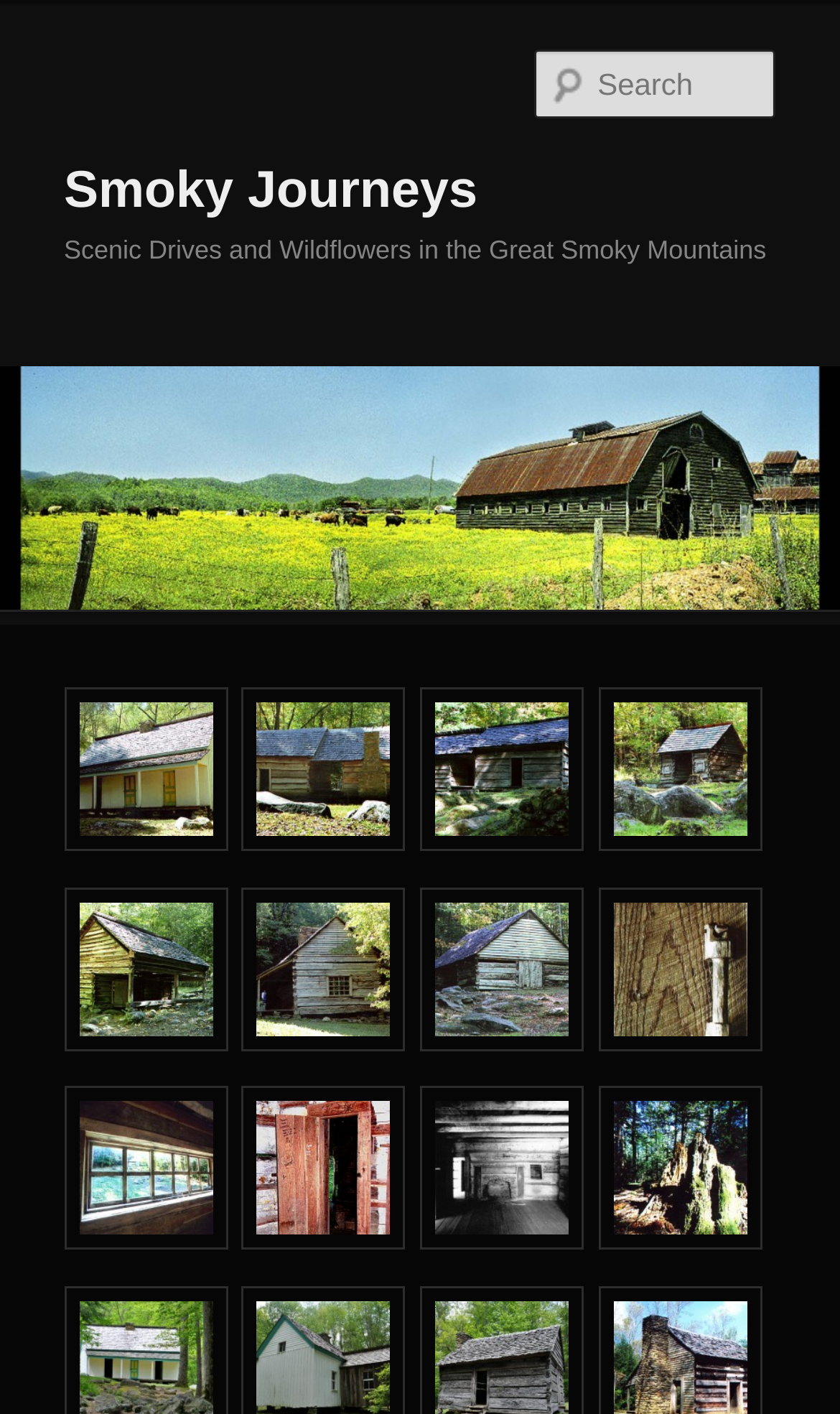Can you find the bounding box coordinates for the UI element given this description: "Smoky Journeys"? Provide the coordinates as four float numbers between 0 and 1: [left, top, right, bottom].

[0.076, 0.114, 0.569, 0.155]